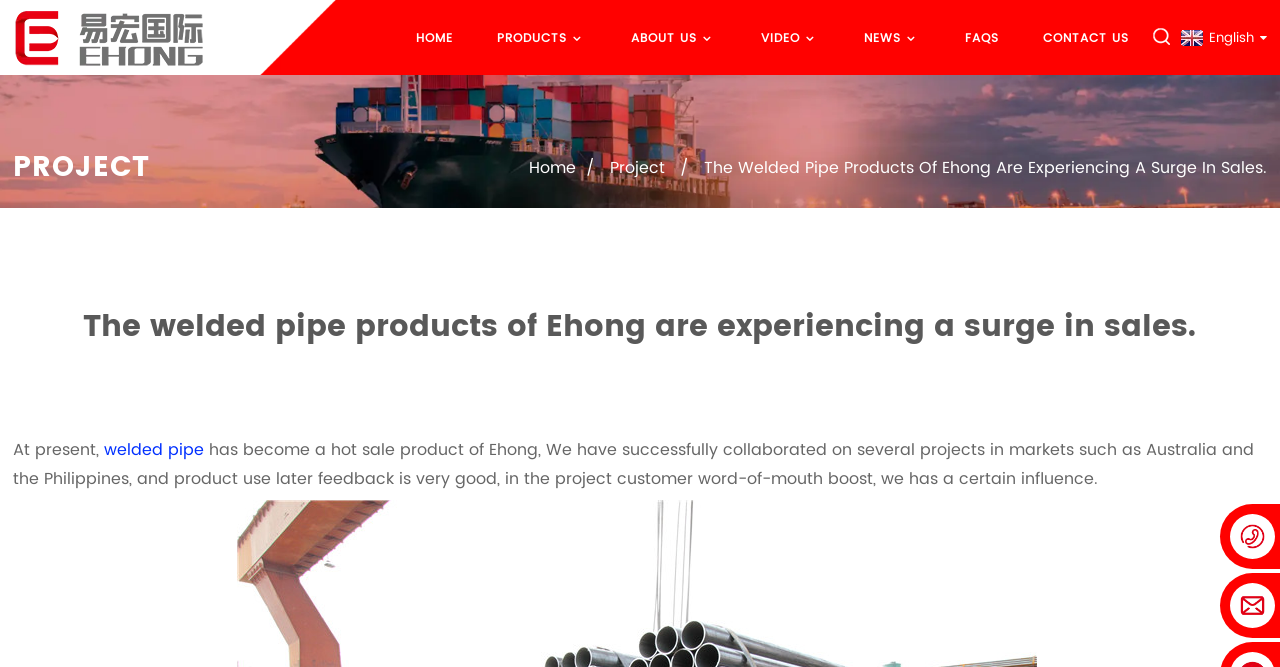Find the bounding box coordinates of the clickable element required to execute the following instruction: "Switch to English". Provide the coordinates as four float numbers between 0 and 1, i.e., [left, top, right, bottom].

[0.919, 0.041, 0.99, 0.07]